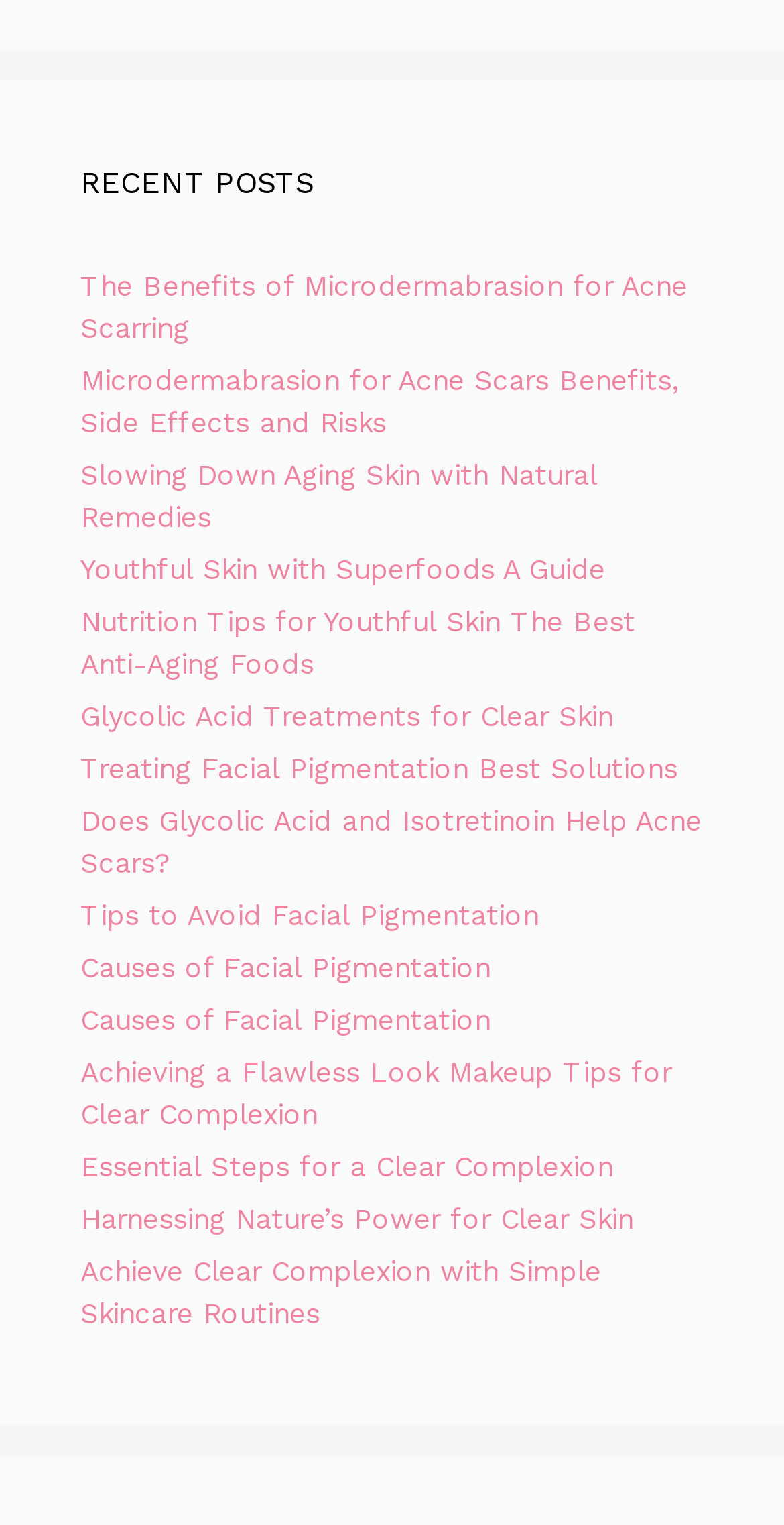Find the bounding box coordinates for the HTML element specified by: "Tips to Avoid Facial Pigmentation".

[0.103, 0.59, 0.687, 0.611]